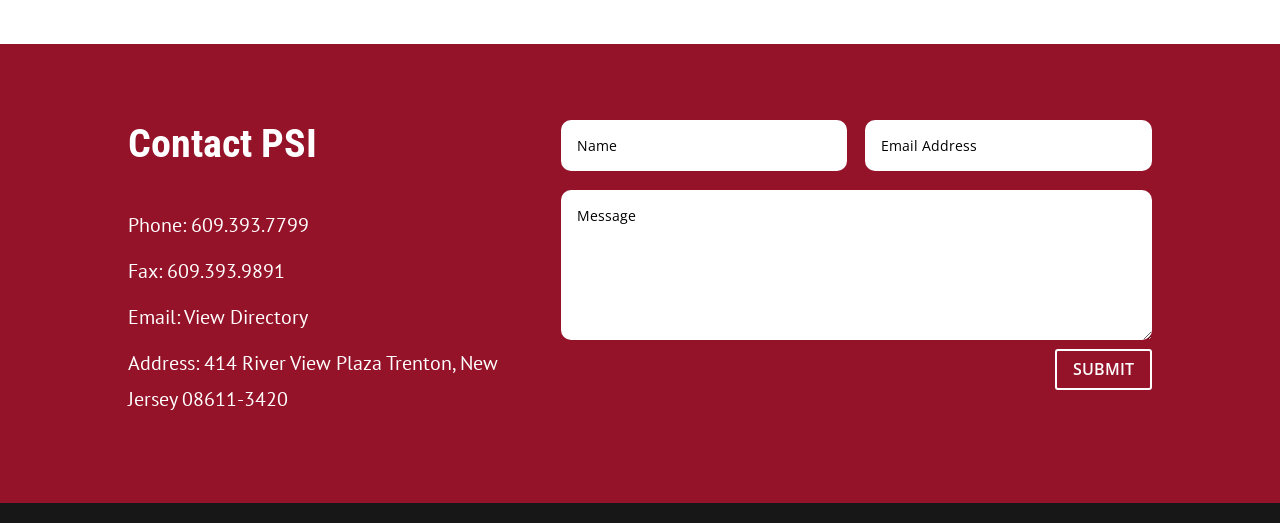What is the phone number of PSI?
Answer the question based on the image using a single word or a brief phrase.

609.393.7799